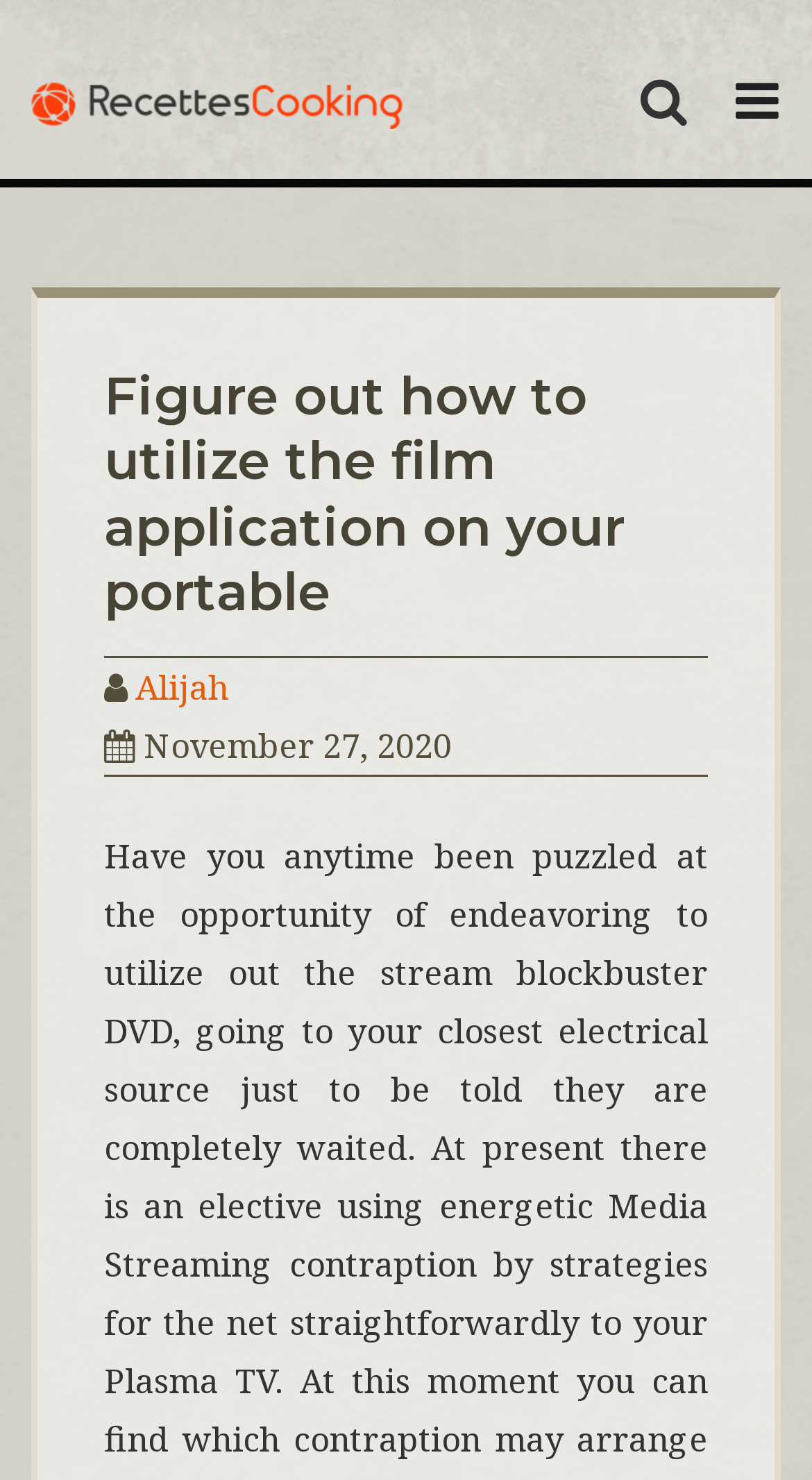Using the details in the image, give a detailed response to the question below:
What is the text above the menu button?

The text above the menu button can be found by looking at the StaticText element located above the button with the text 'MENU '. The text is 'ALL OVER TRENDS'.